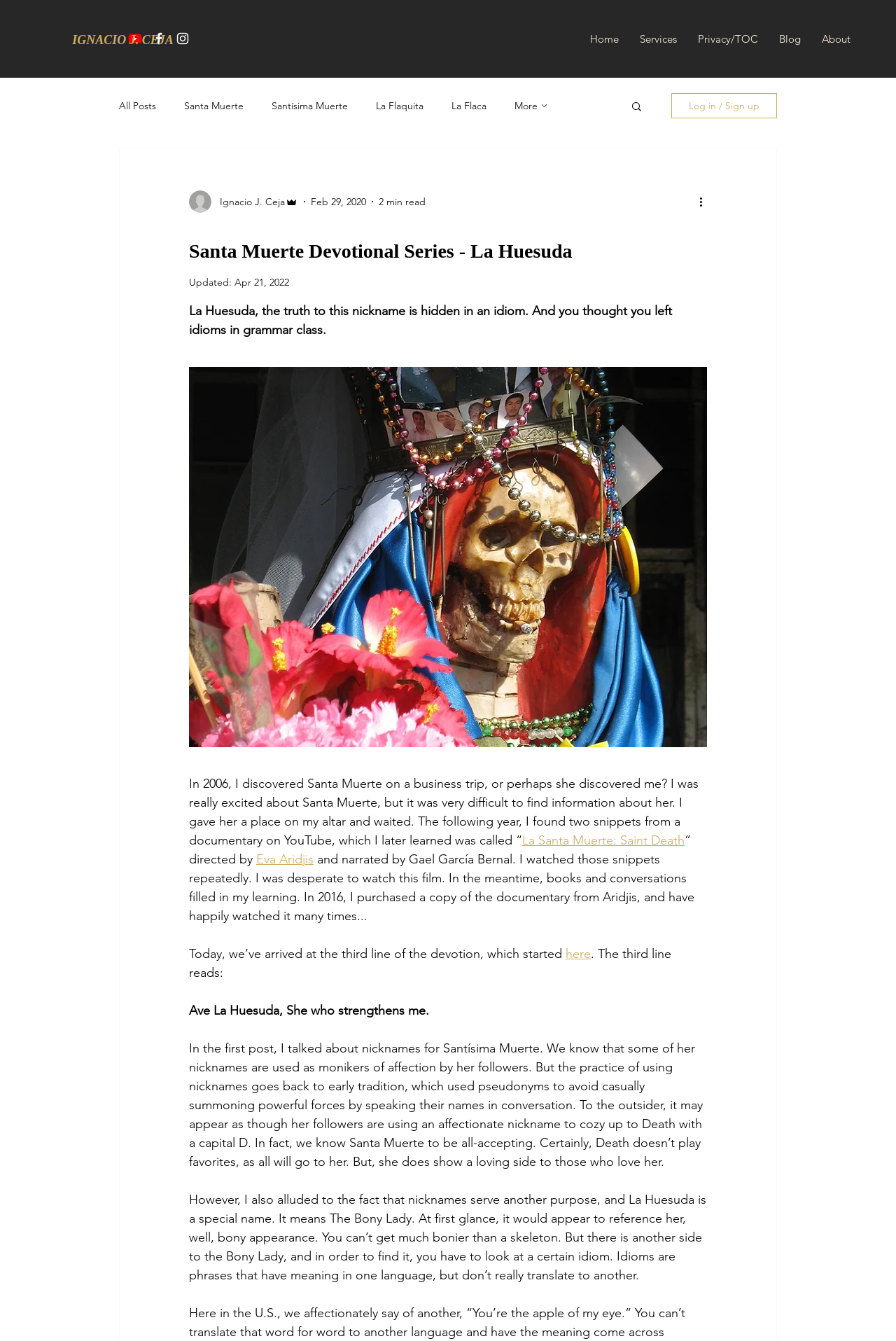What is the name of the author?
Examine the image closely and answer the question with as much detail as possible.

I found the author's name by looking at the top navigation bar, where it says 'IGNACIO J. CEJA'. This suggests that the author of the blog post is Ignacio J. Ceja.